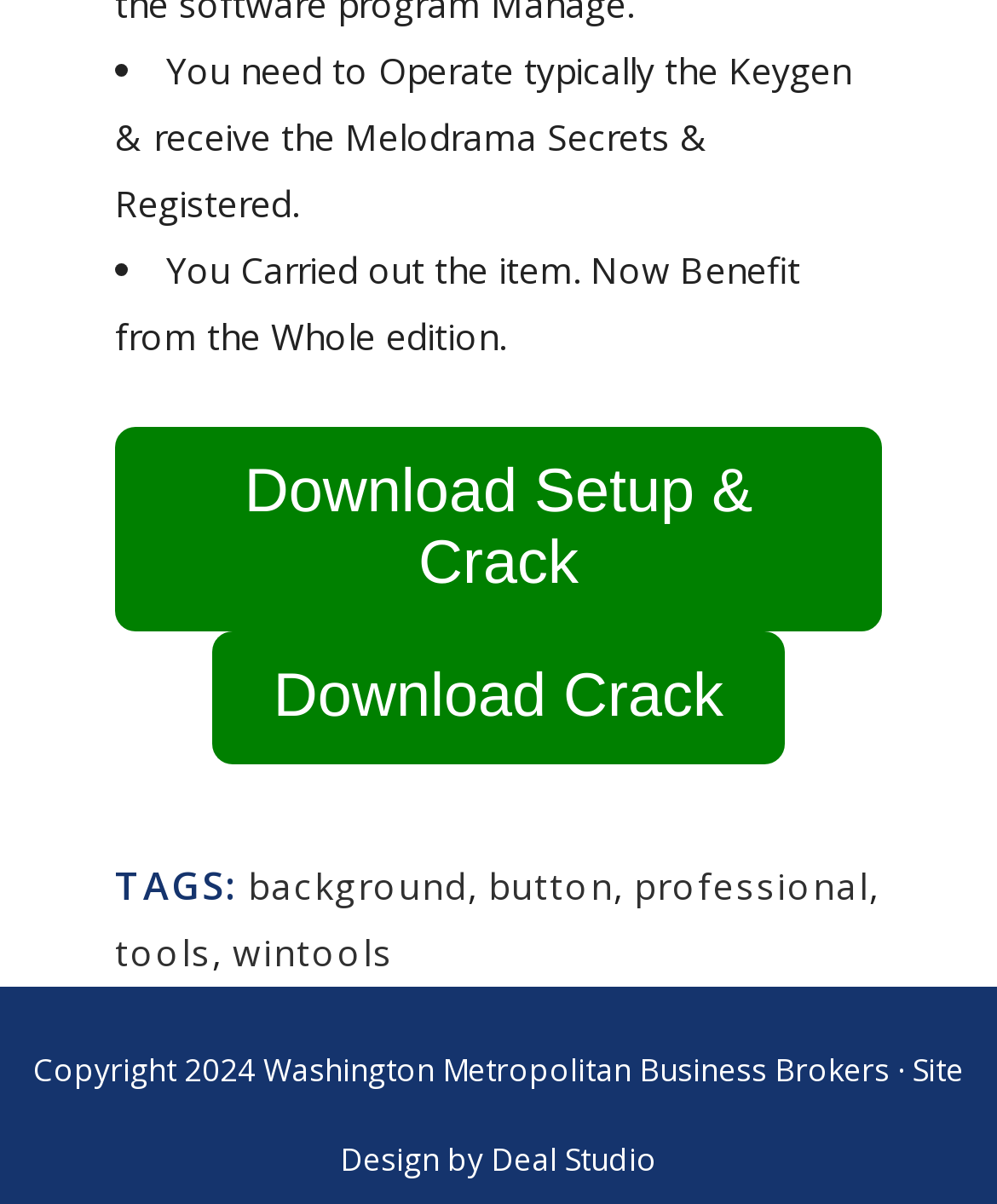Locate the bounding box coordinates of the element you need to click to accomplish the task described by this instruction: "Visit the background tag page".

[0.249, 0.715, 0.469, 0.755]